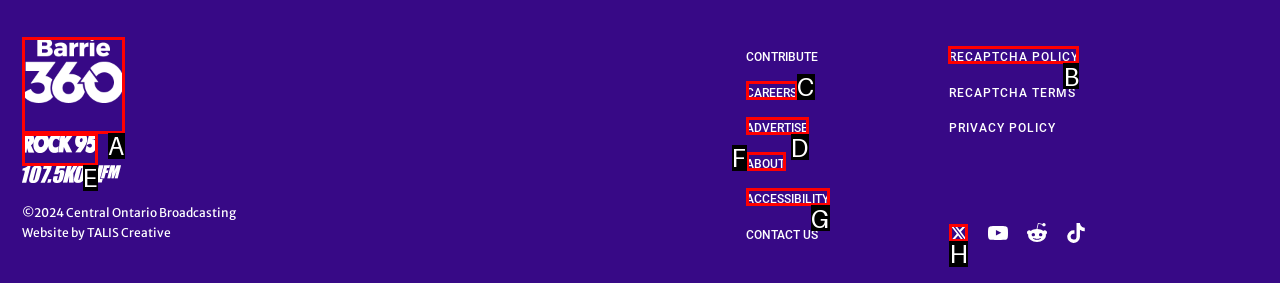Determine the letter of the element you should click to carry out the task: Open Twitter
Answer with the letter from the given choices.

H